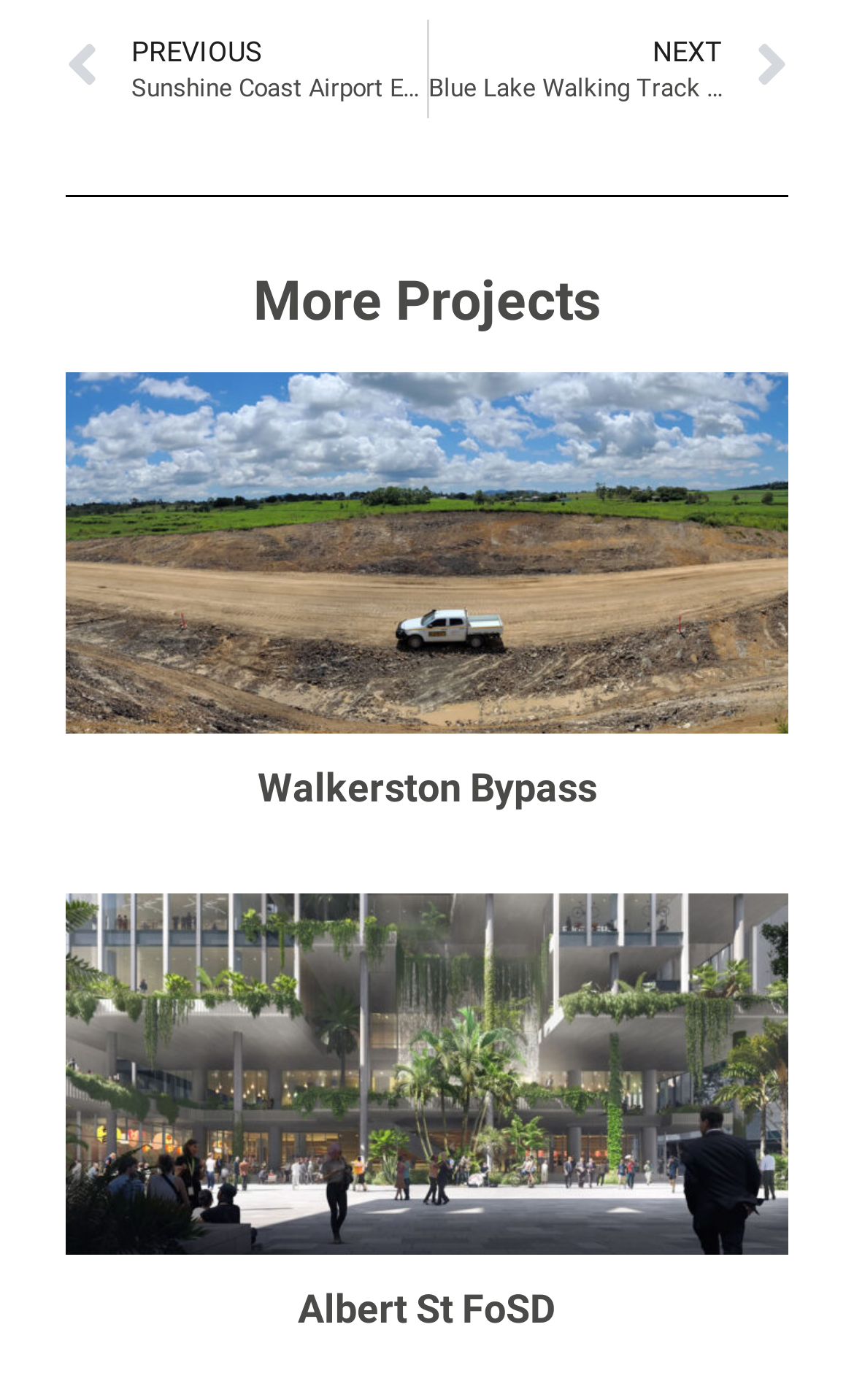Provide the bounding box for the UI element matching this description: "PrevPreviousSunshine Coast Airport Expansion Project".

[0.077, 0.014, 0.499, 0.085]